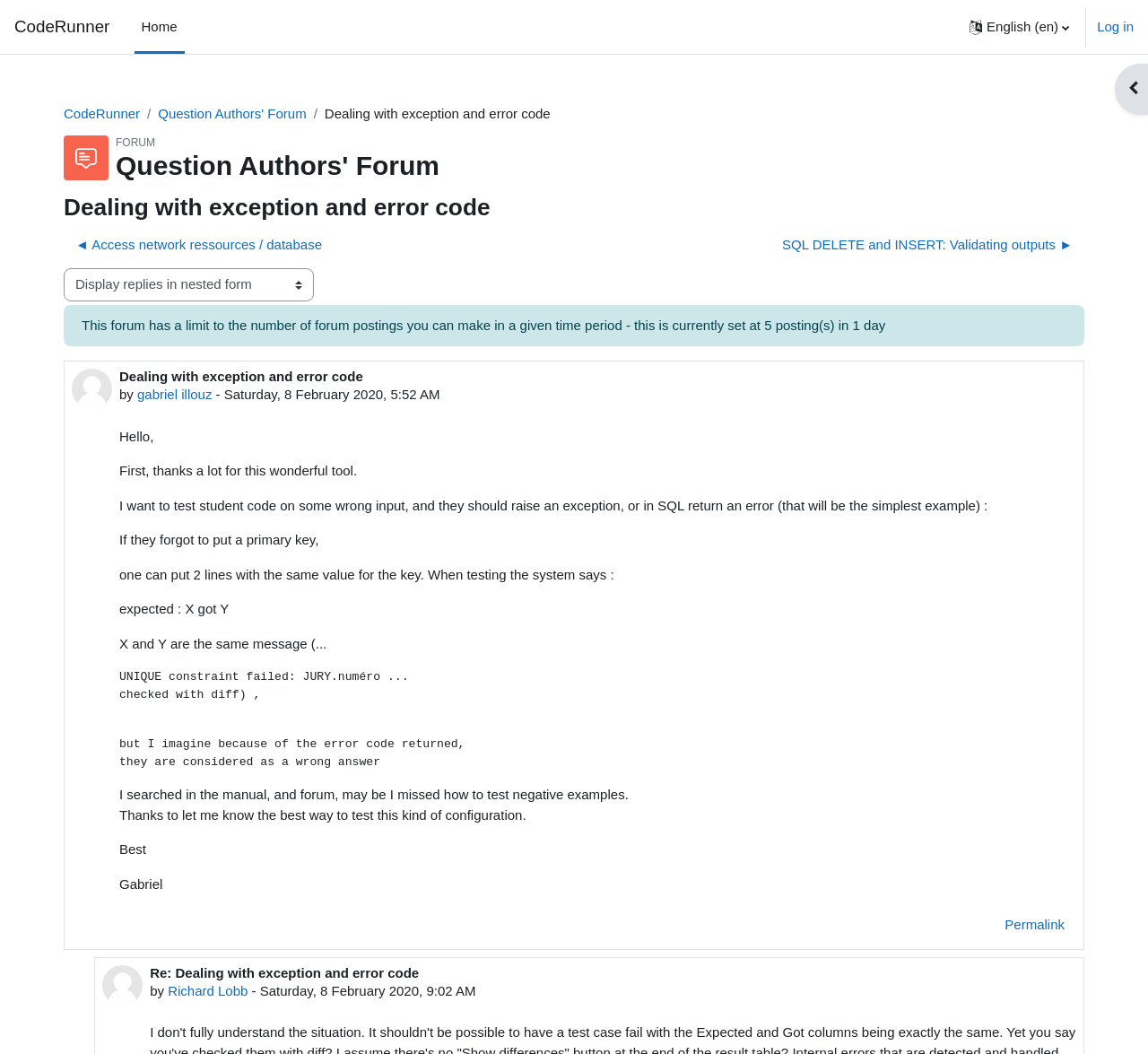Create a detailed summary of the webpage's content and design.

The webpage is a forum discussion page titled "Dealing with exception and error code" on a platform called CodeRunner. At the top, there is a navigation bar with a site navigation menu and a language selection button. On the right side of the navigation bar, there are links to log in and a button to open a block drawer.

Below the navigation bar, there is a secondary navigation bar with links to the CodeRunner homepage, the Question Authors' Forum, and a heading that repeats the title of the discussion. 

The main content of the page is a discussion thread. The original post is by a user named Gabriel Illouz, who asks about how to test student code on wrong input and handle exceptions or errors. The post is dated Saturday, 8 February 2020, 5:52 AM. 

Below the original post, there is an alert message informing users that the forum has a limit on the number of postings per day. 

The discussion thread continues with a response from a user named Richard Lobb, who replied to Gabriel's post. The response is dated Saturday, 8 February 2020, 9:02 AM.

On the top right side of the discussion thread, there are navigation links to previous and next discussions. There is also a display mode dropdown menu and an alert message with information about the forum's posting limit.